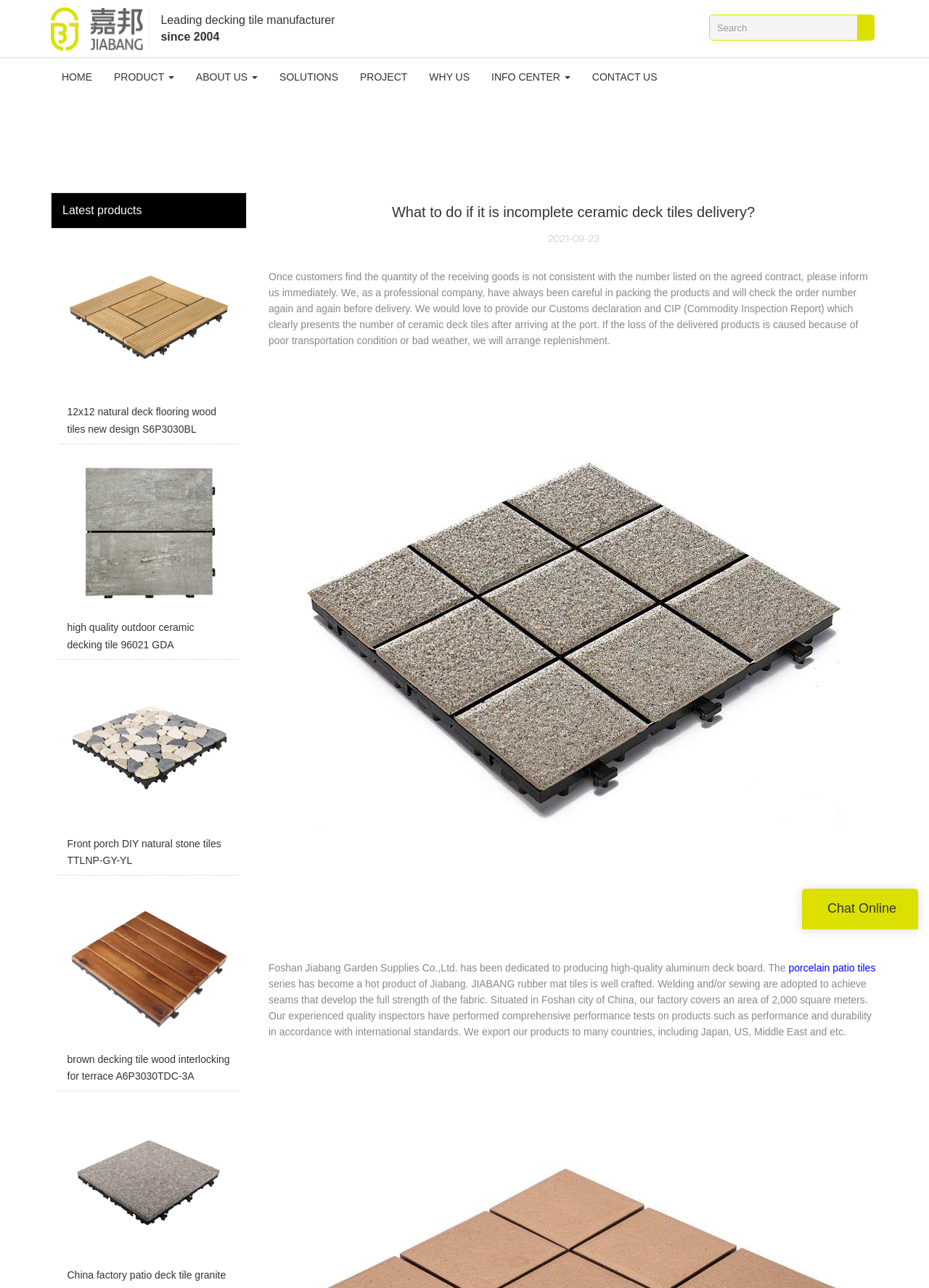What is the company's product category?
Using the image, provide a detailed and thorough answer to the question.

I read the static text on the webpage and found mentions of 'ceramic deck tiles', 'aluminum deck board', and 'porcelain patio tiles', which suggests that the company's product category is decking tiles.